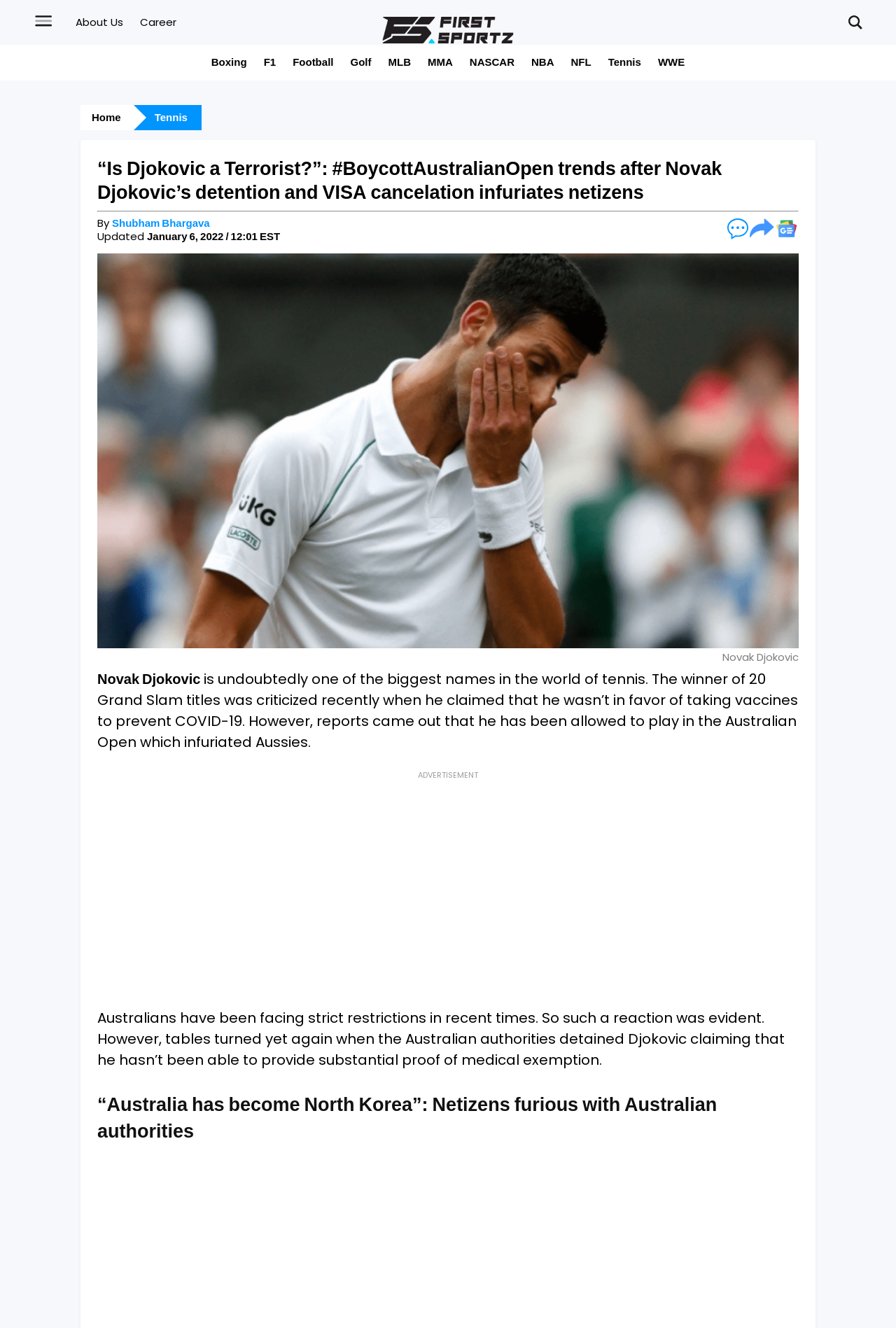Please identify the bounding box coordinates of the clickable region that I should interact with to perform the following instruction: "Click on the author's name 'Shubham Bhargava'". The coordinates should be expressed as four float numbers between 0 and 1, i.e., [left, top, right, bottom].

[0.125, 0.163, 0.234, 0.174]